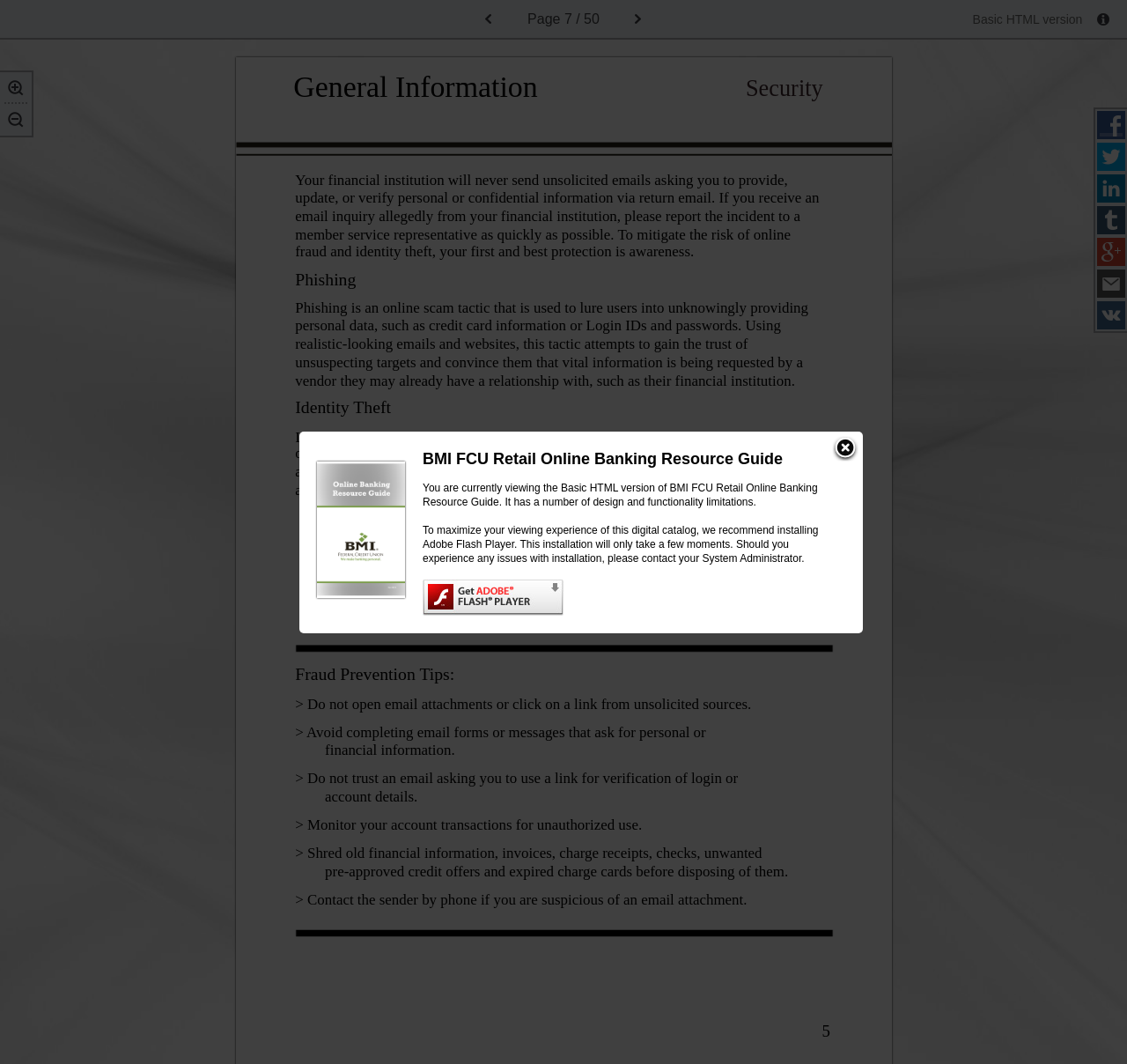Respond to the question below with a concise word or phrase:
What is the recommended software to install for a better viewing experience?

Adobe Flash Player